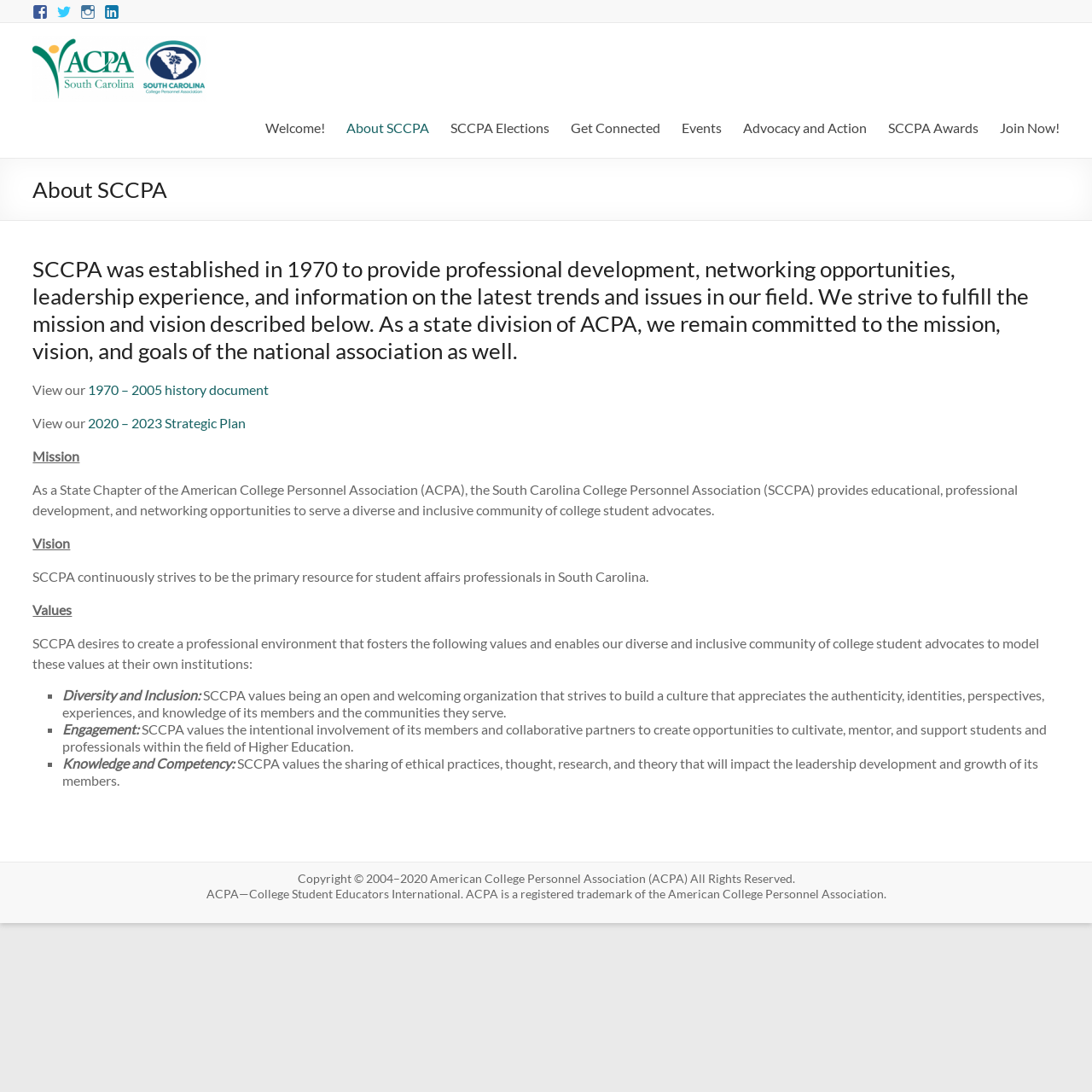Please determine the bounding box coordinates of the area that needs to be clicked to complete this task: 'Read about SCCPA Awards'. The coordinates must be four float numbers between 0 and 1, formatted as [left, top, right, bottom].

[0.813, 0.097, 0.896, 0.133]